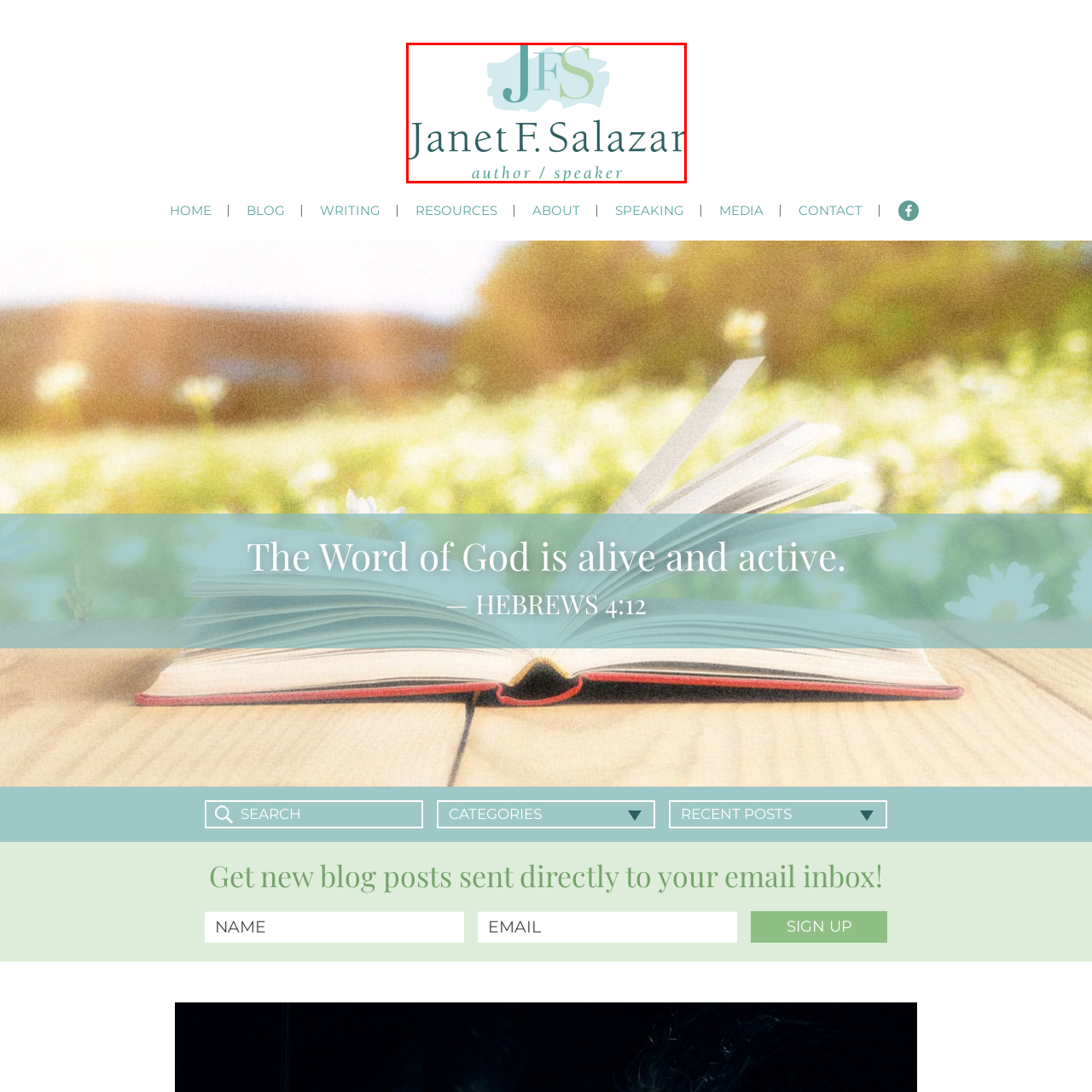Articulate a detailed description of the image enclosed by the red outline.

The image features a logo for Janet F. Salazar, a noted author and speaker. The design includes the initials "JFS" prominently displayed in a stylized font along with her full name, "Janet F. Salazar," written beneath in a classic typeface. The logo conveys a sense of professionalism and creativity, with a calming color palette that suggests a thoughtful and inviting approach. This visual branding encapsulates Salazar's identity as an author, emphasizing her role as a communicator and thought leader in her field.